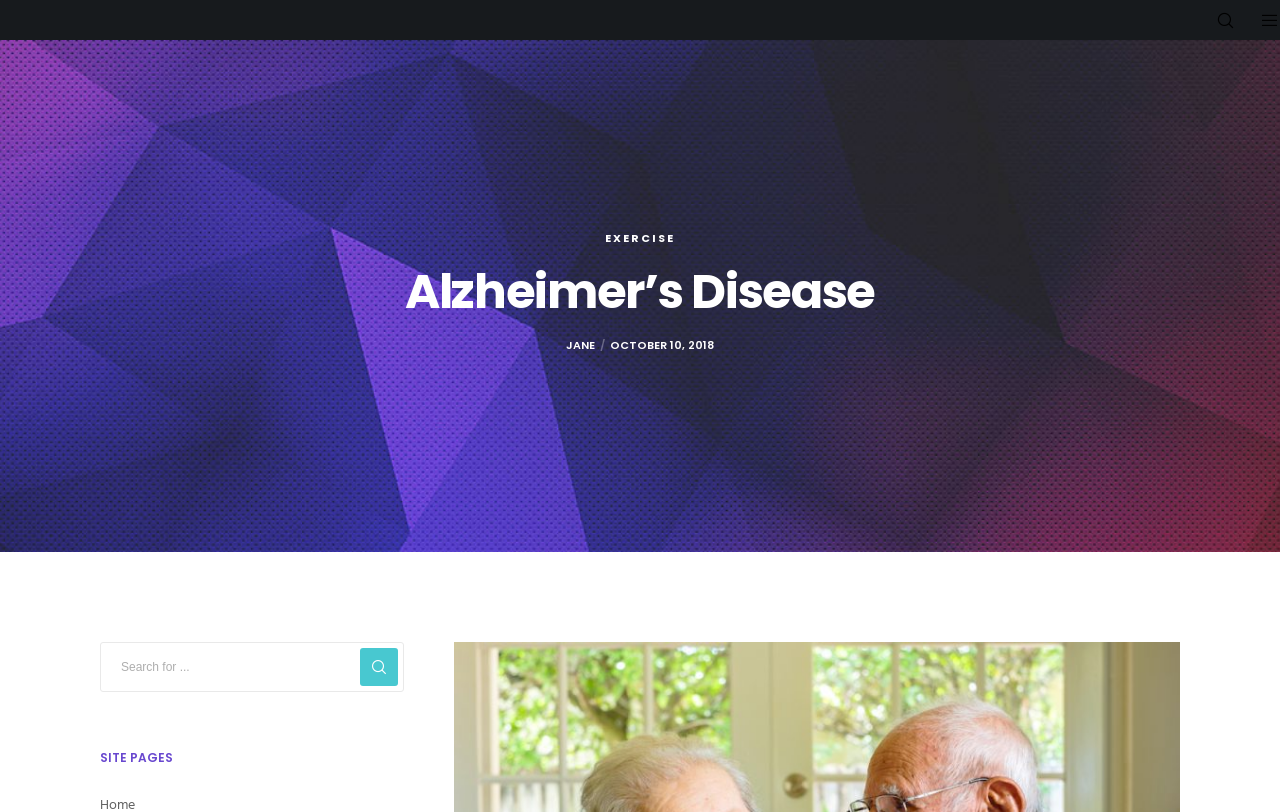Is there a search box?
Look at the image and respond with a one-word or short phrase answer.

Yes